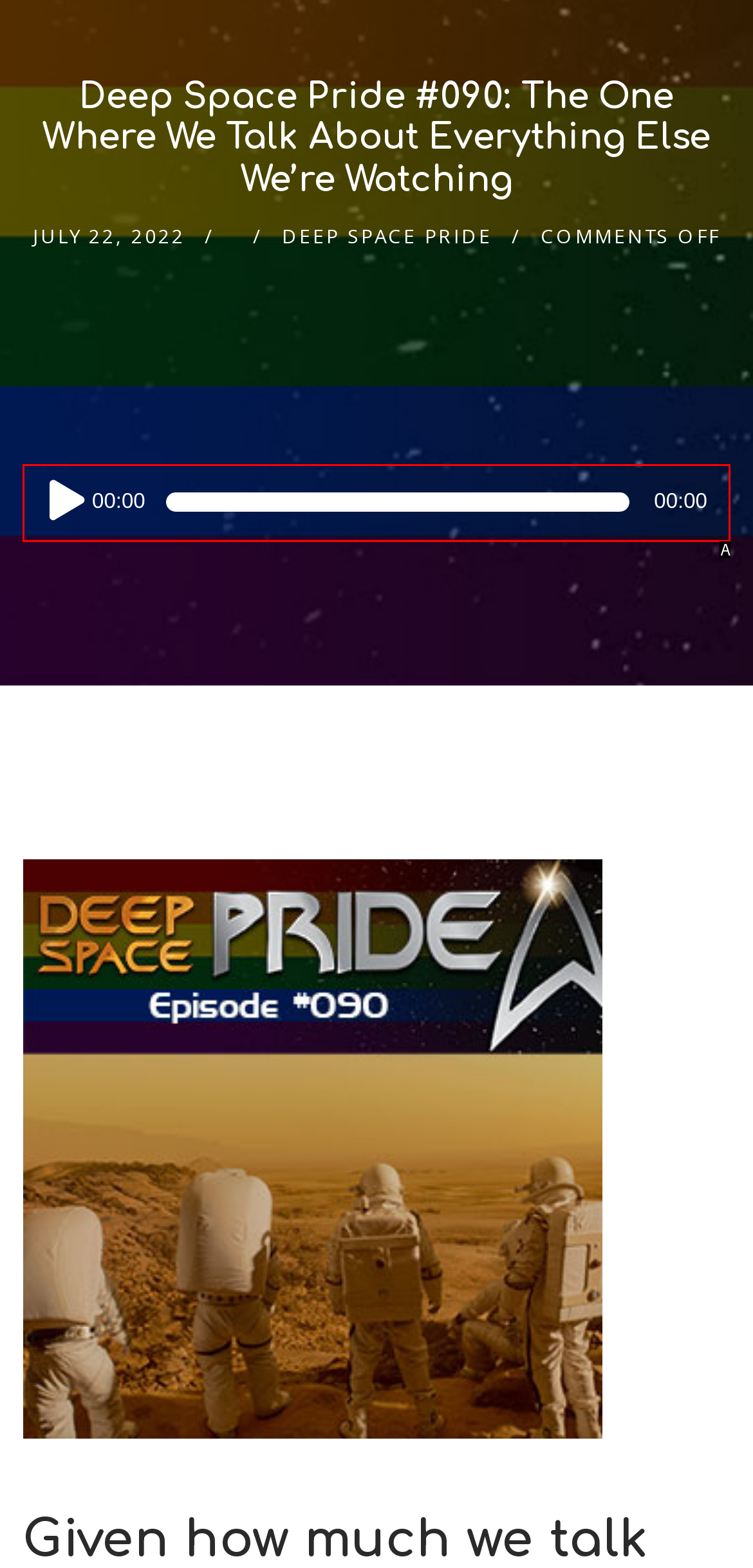Given the description: 00:00 00:00, identify the HTML element that corresponds to it. Respond with the letter of the correct option.

A